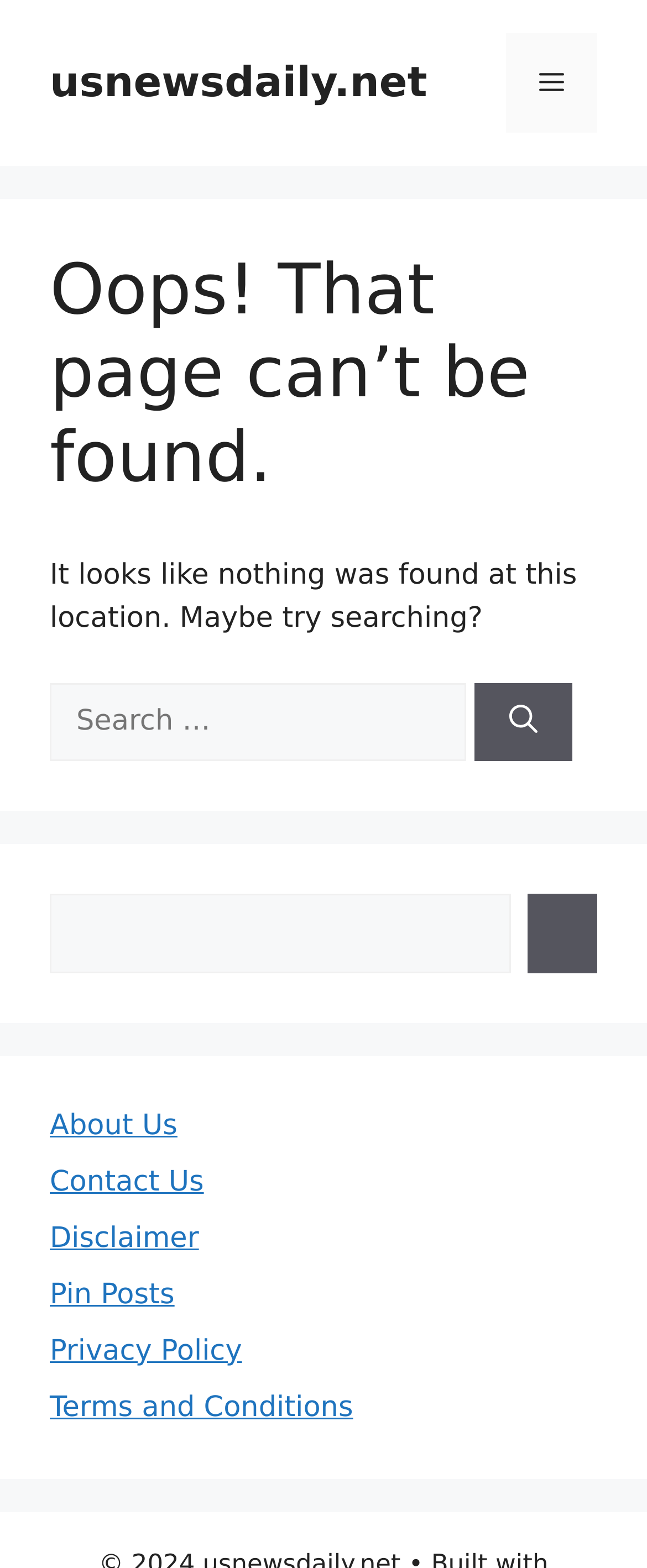Locate the bounding box coordinates of the clickable region necessary to complete the following instruction: "Visit the About Us page". Provide the coordinates in the format of four float numbers between 0 and 1, i.e., [left, top, right, bottom].

[0.077, 0.707, 0.274, 0.728]